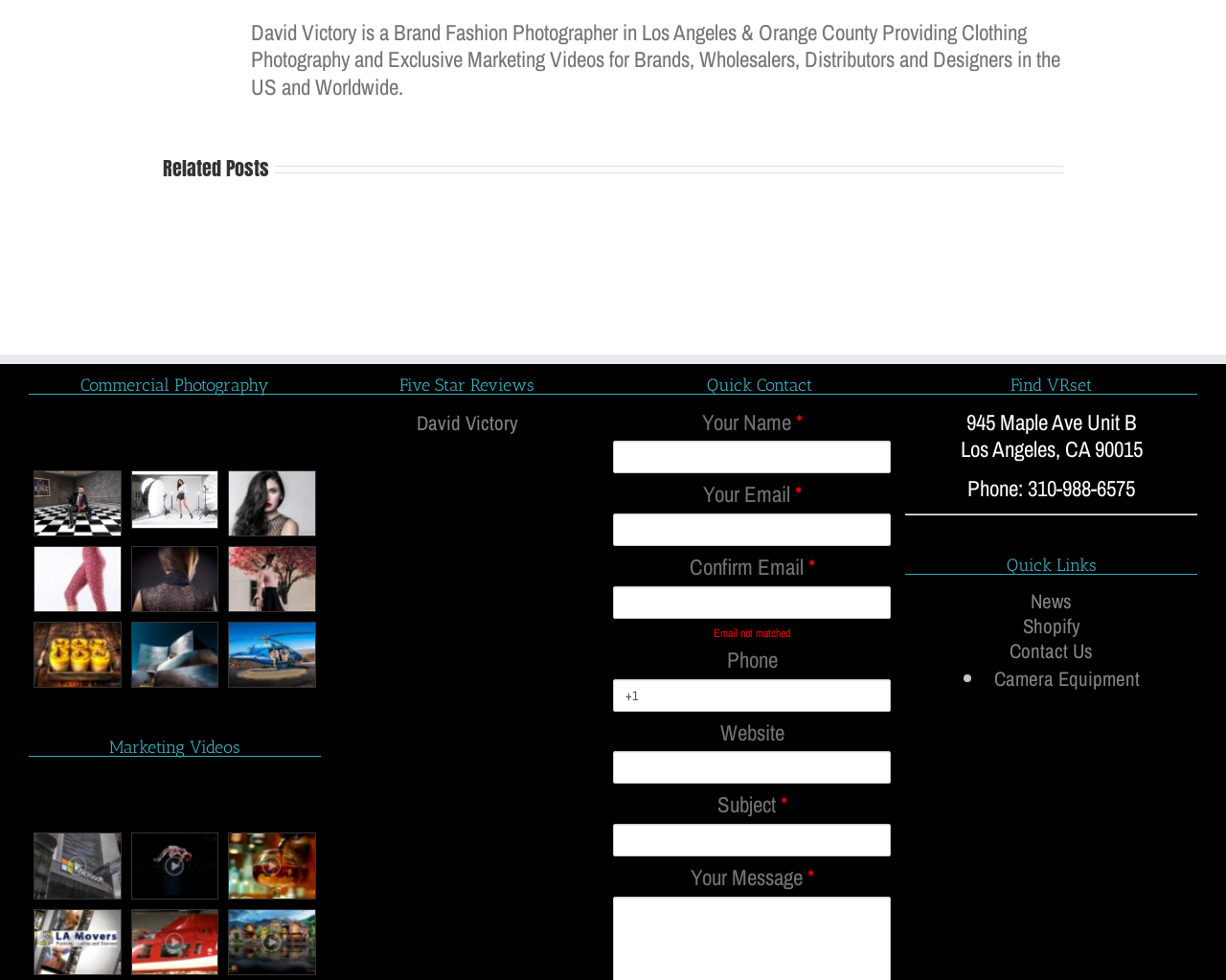From the webpage screenshot, predict the bounding box of the UI element that matches this description: "Administrative Law".

None